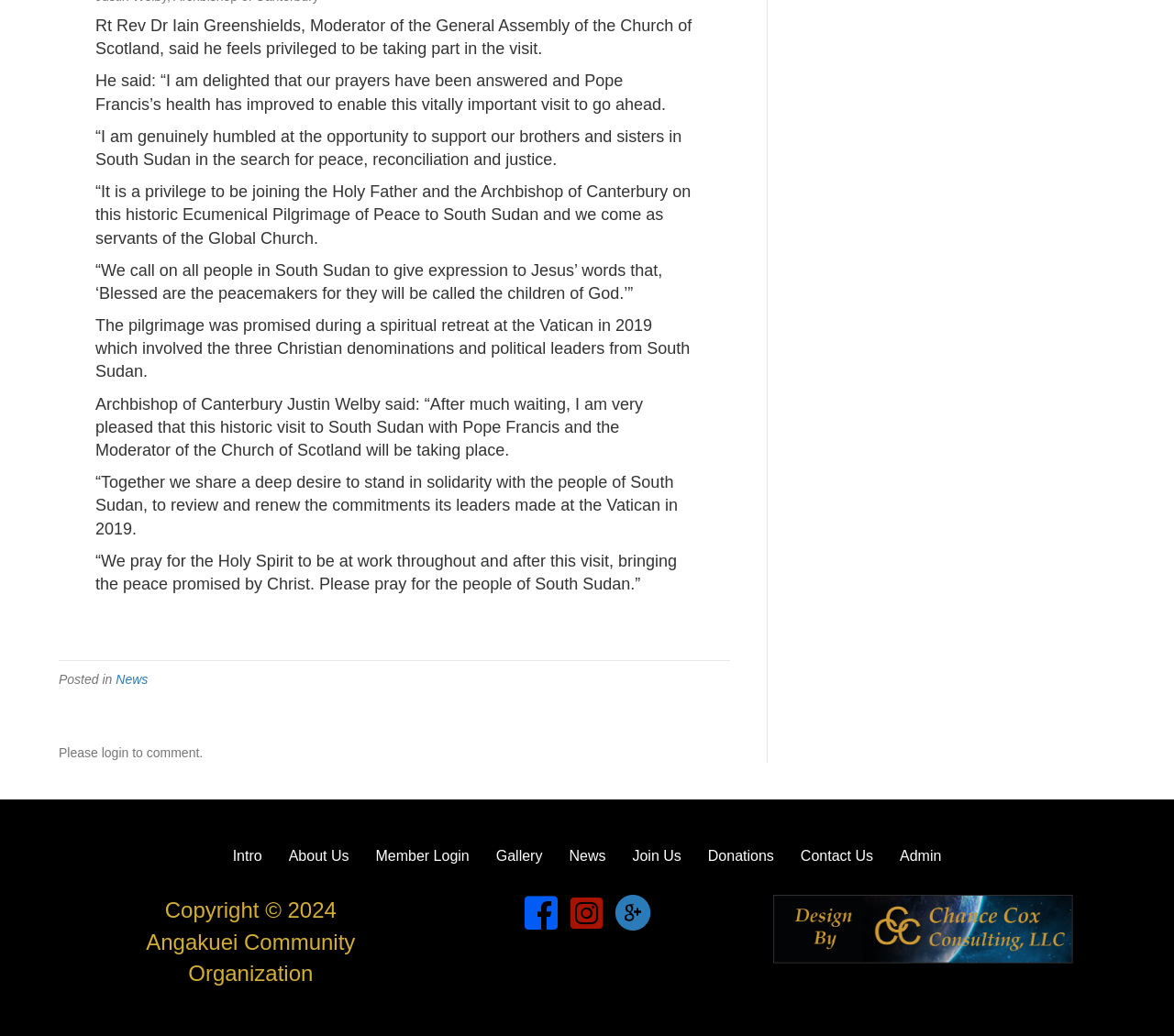Can you find the bounding box coordinates of the area I should click to execute the following instruction: "Click on the 'News' link"?

[0.099, 0.649, 0.126, 0.663]